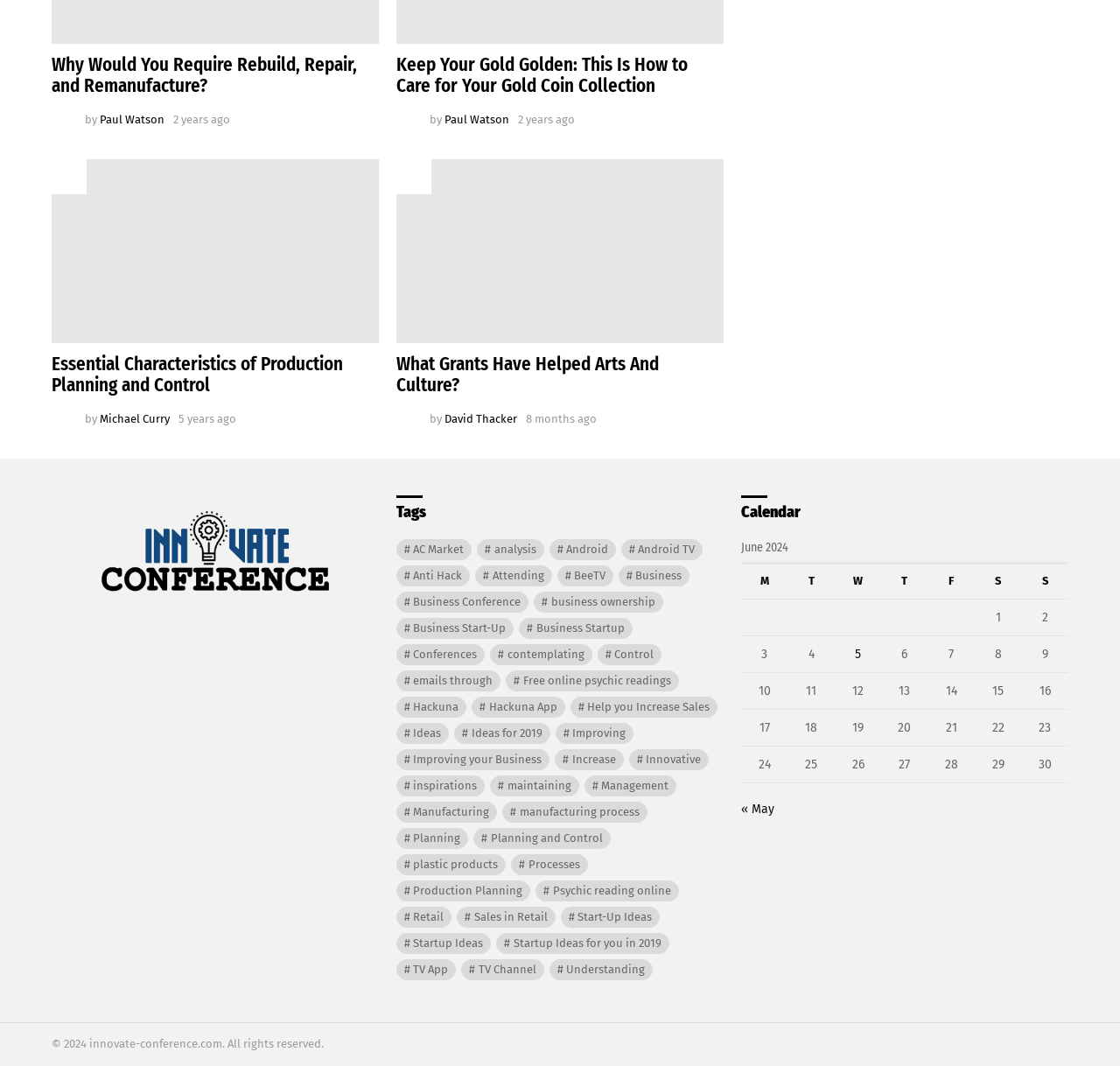Identify the bounding box coordinates of the region I need to click to complete this instruction: "Click on the 'Business' link".

[0.552, 0.531, 0.616, 0.55]